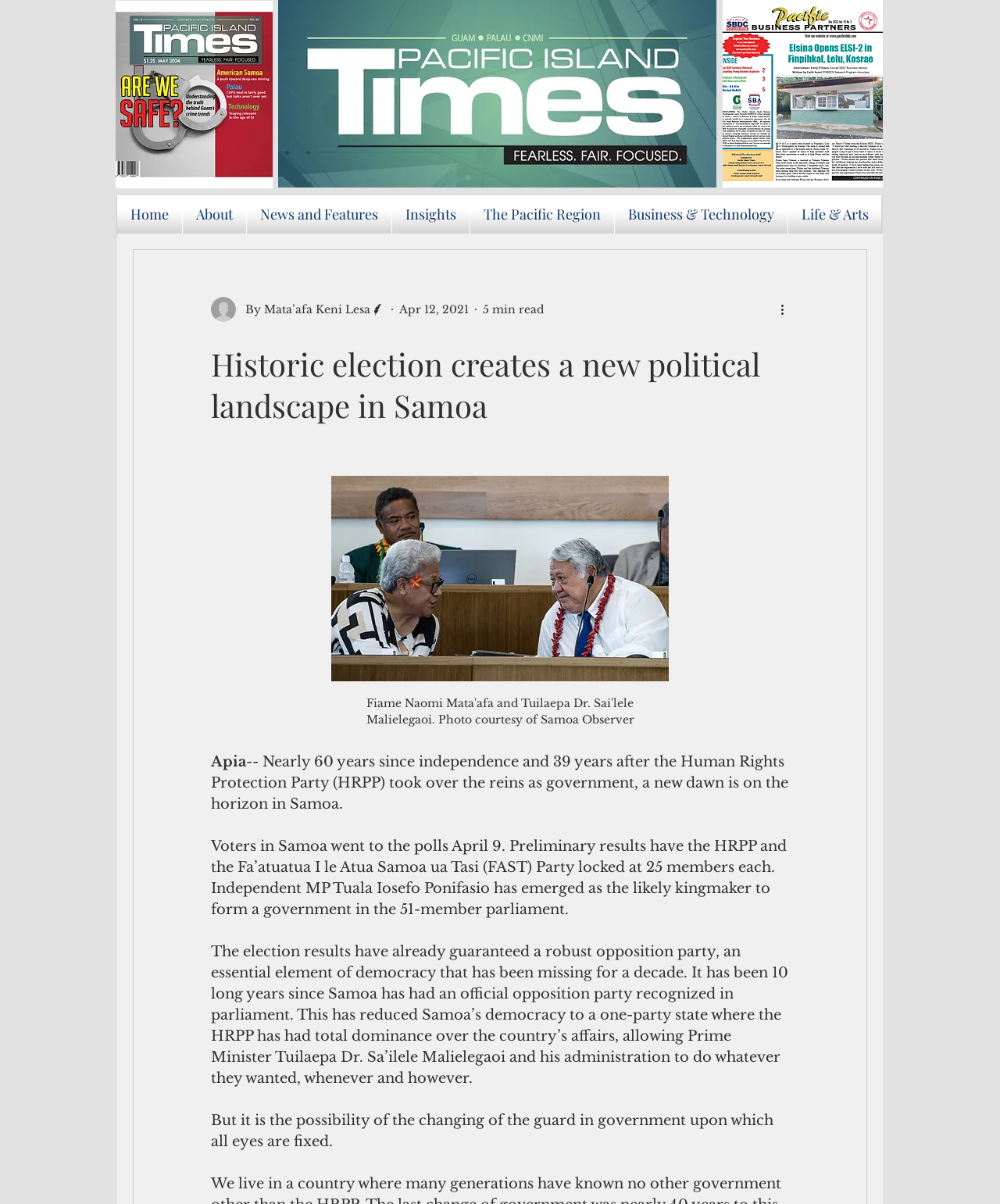Determine the bounding box coordinates of the clickable element to achieve the following action: 'Read the article about Samoa's election'. Provide the coordinates as four float values between 0 and 1, formatted as [left, top, right, bottom].

[0.211, 0.285, 0.789, 0.354]